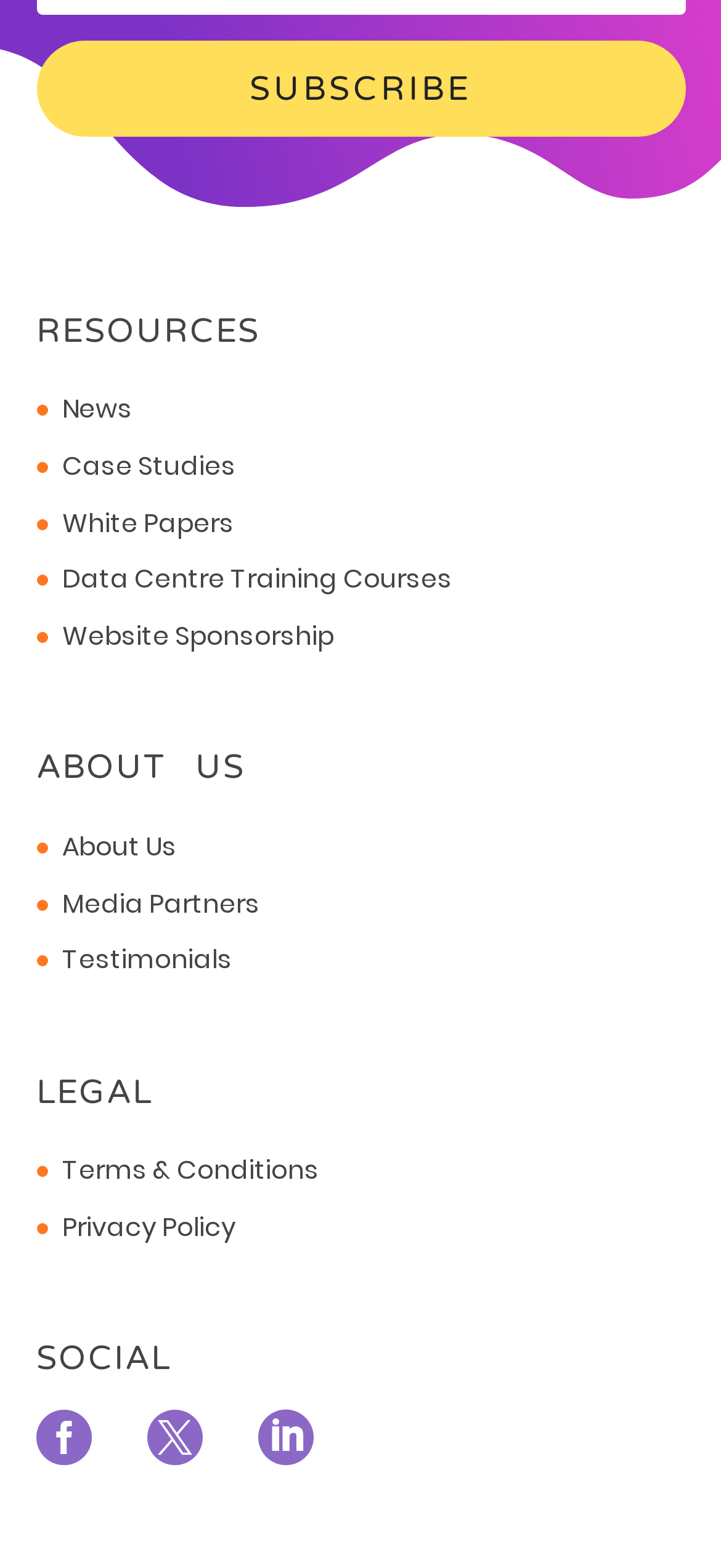Carefully observe the image and respond to the question with a detailed answer:
What is the last link under ABOUT US?

I looked at the webpage and found the heading 'ABOUT US' with three links underneath it. The last link is 'Testimonials', which is the answer to this question.